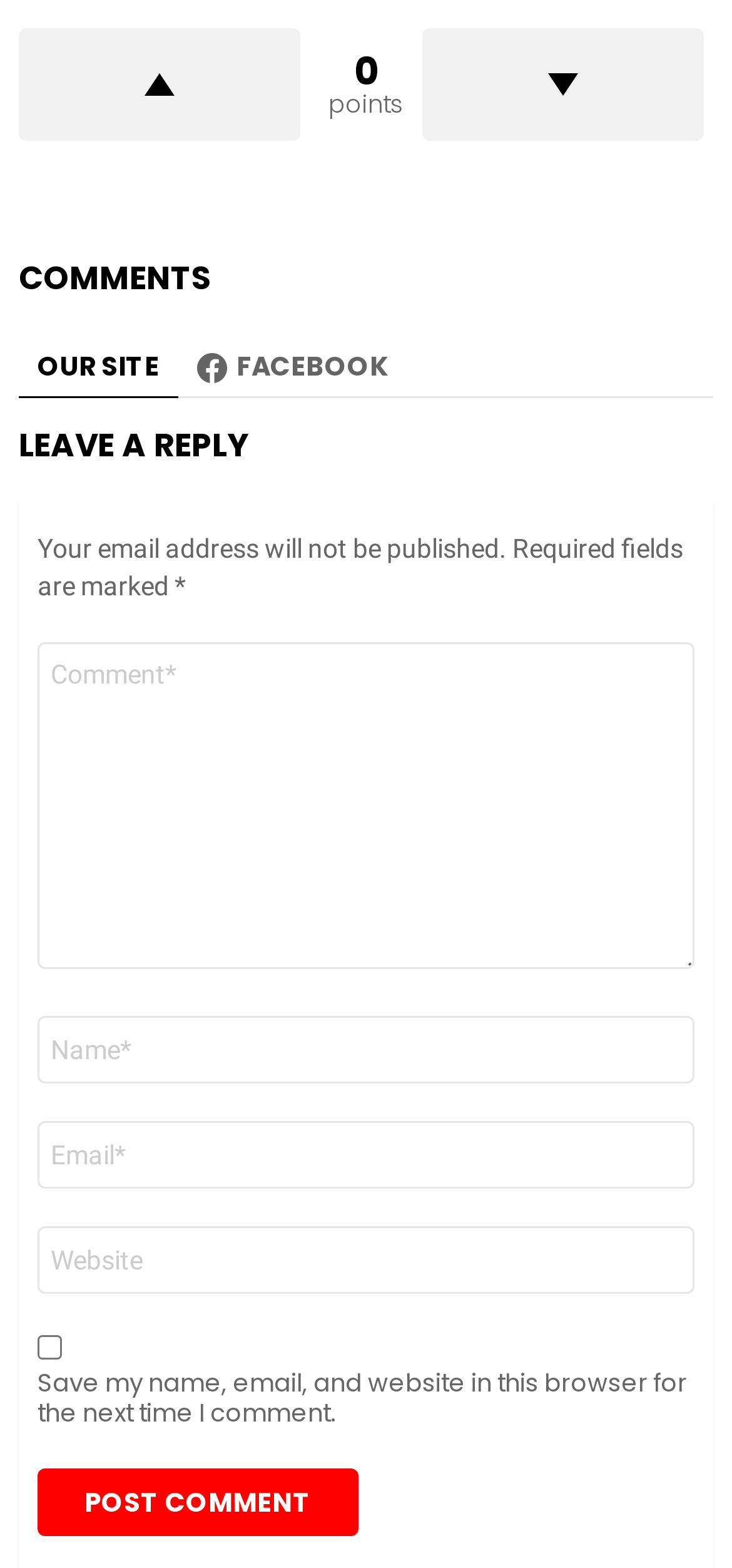Please identify the bounding box coordinates of the element's region that should be clicked to execute the following instruction: "View book reviews by category". The bounding box coordinates must be four float numbers between 0 and 1, i.e., [left, top, right, bottom].

None